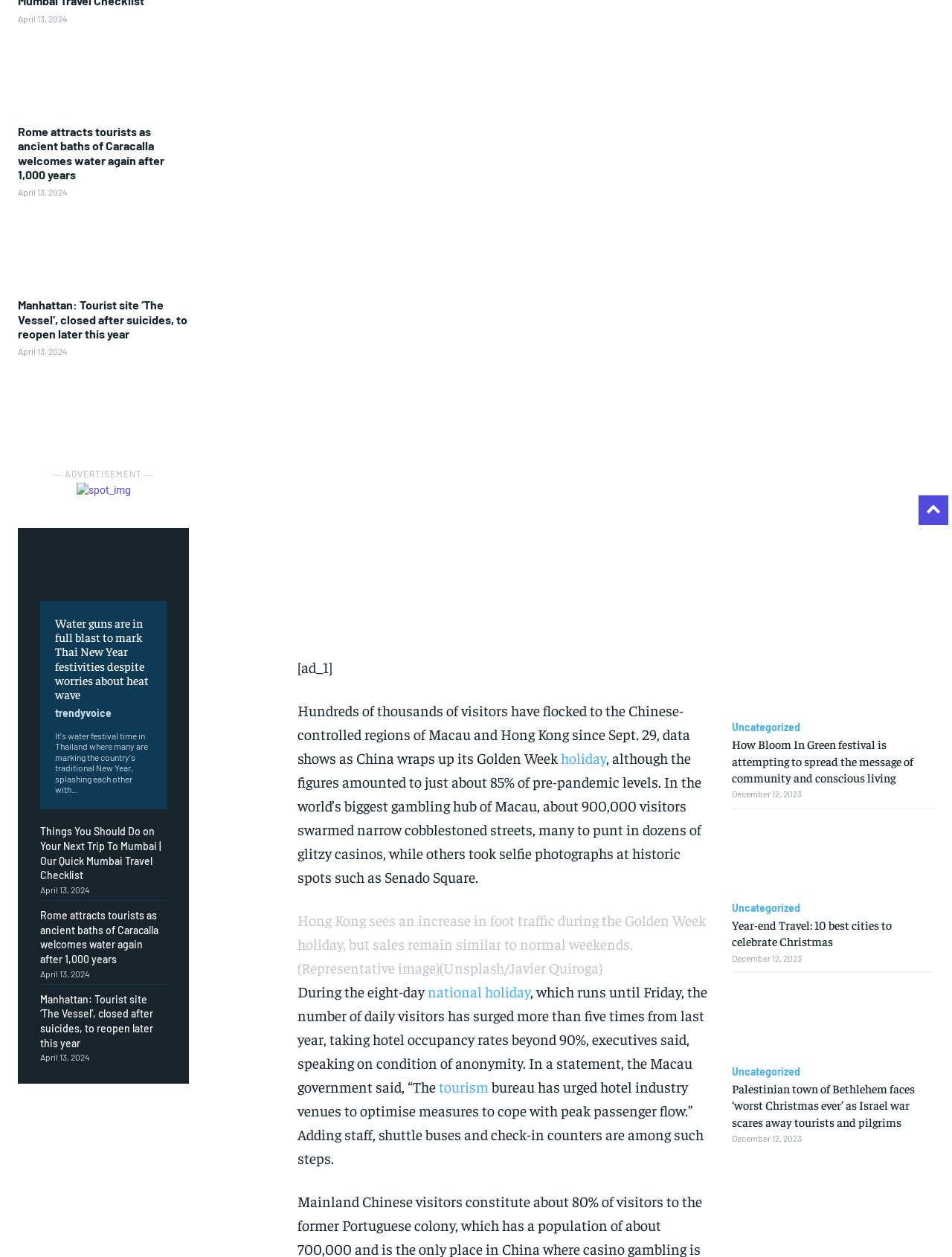Extract the bounding box coordinates for the HTML element that matches this description: "national holiday". The coordinates should be four float numbers between 0 and 1, i.e., [left, top, right, bottom].

[0.446, 0.838, 0.557, 0.853]